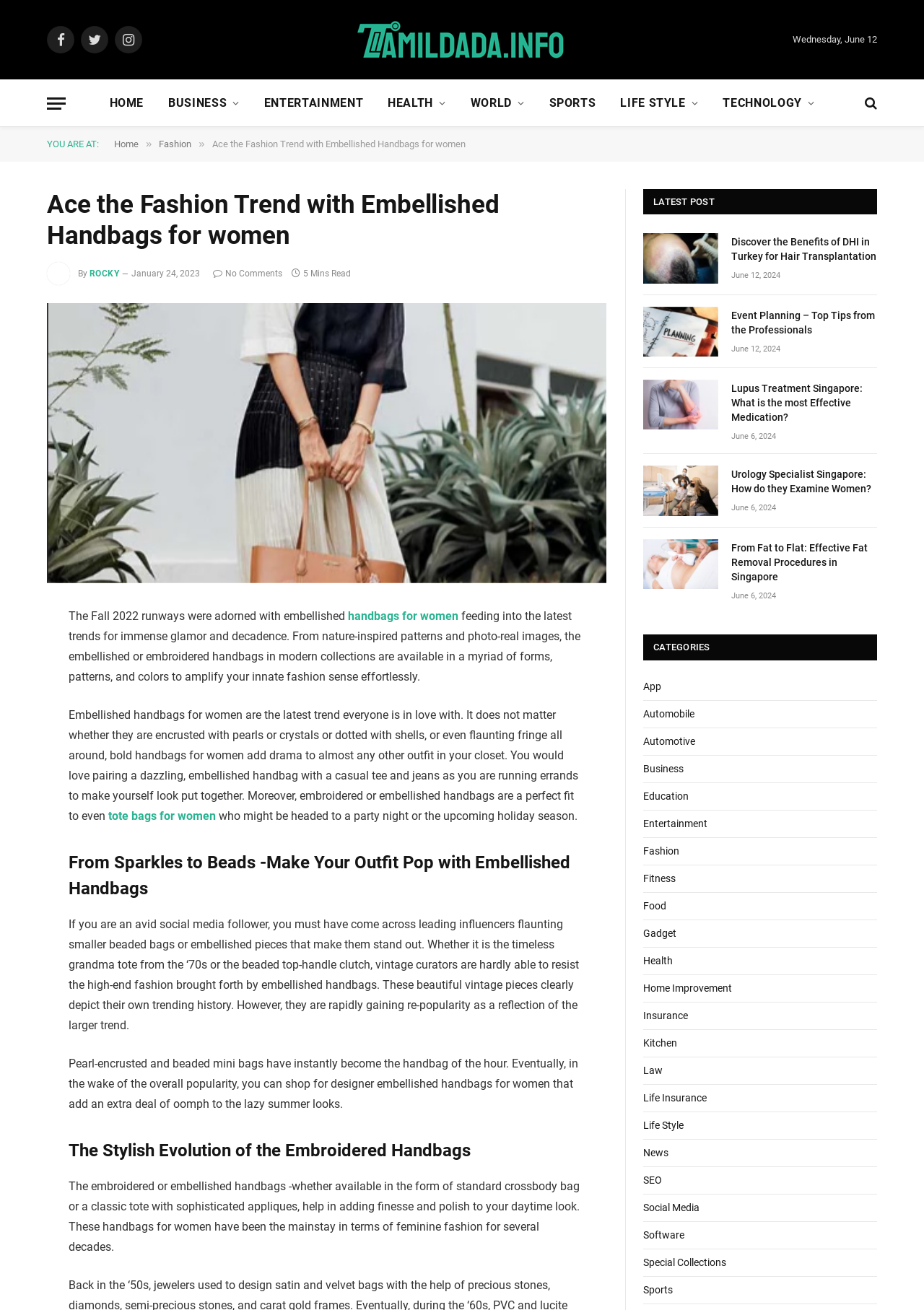Offer a meticulous caption that includes all visible features of the webpage.

This webpage is about fashion, specifically focusing on embellished handbags for women. At the top, there are social media links and a menu button. Below that, there is a header section with a logo and a navigation menu with various categories such as Home, Business, Entertainment, and more.

The main content of the page is an article about embellished handbags, which is divided into several sections with headings. The article discusses the latest trend of embellished handbags, how they can add drama to an outfit, and their versatility. There are also mentions of different types of embellished handbags, such as beaded and pearl-encrusted ones.

On the right side of the page, there is a section with links to recent posts, including articles about hair transplantation, event planning, and medical treatments. Each post has a title, a brief summary, and a timestamp.

Throughout the page, there are several images, including a logo, a profile picture, and possibly images of handbags. The overall layout is organized, with clear headings and concise text, making it easy to navigate and read.